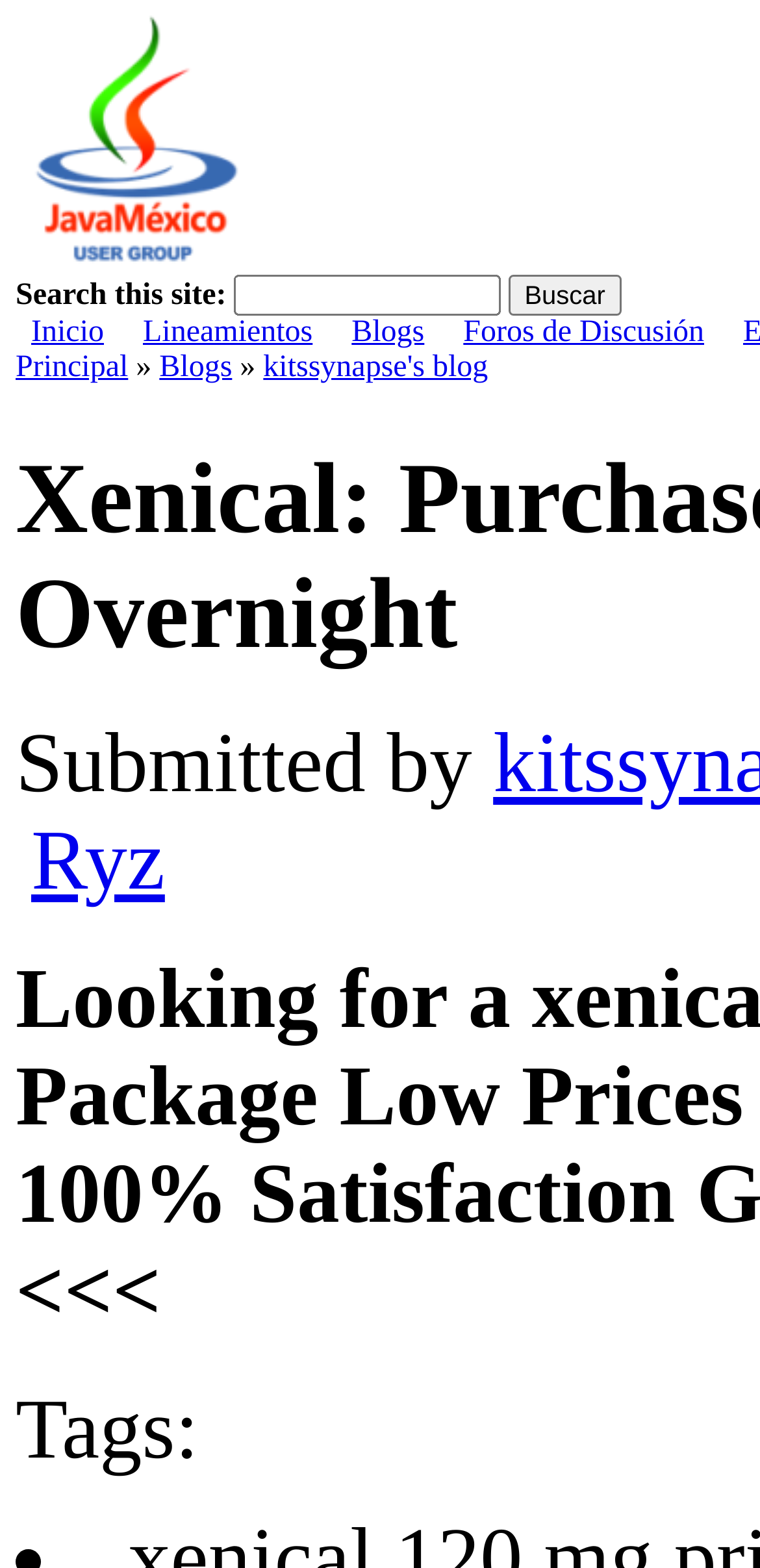Please reply with a single word or brief phrase to the question: 
What is the category of the blog post?

Tags